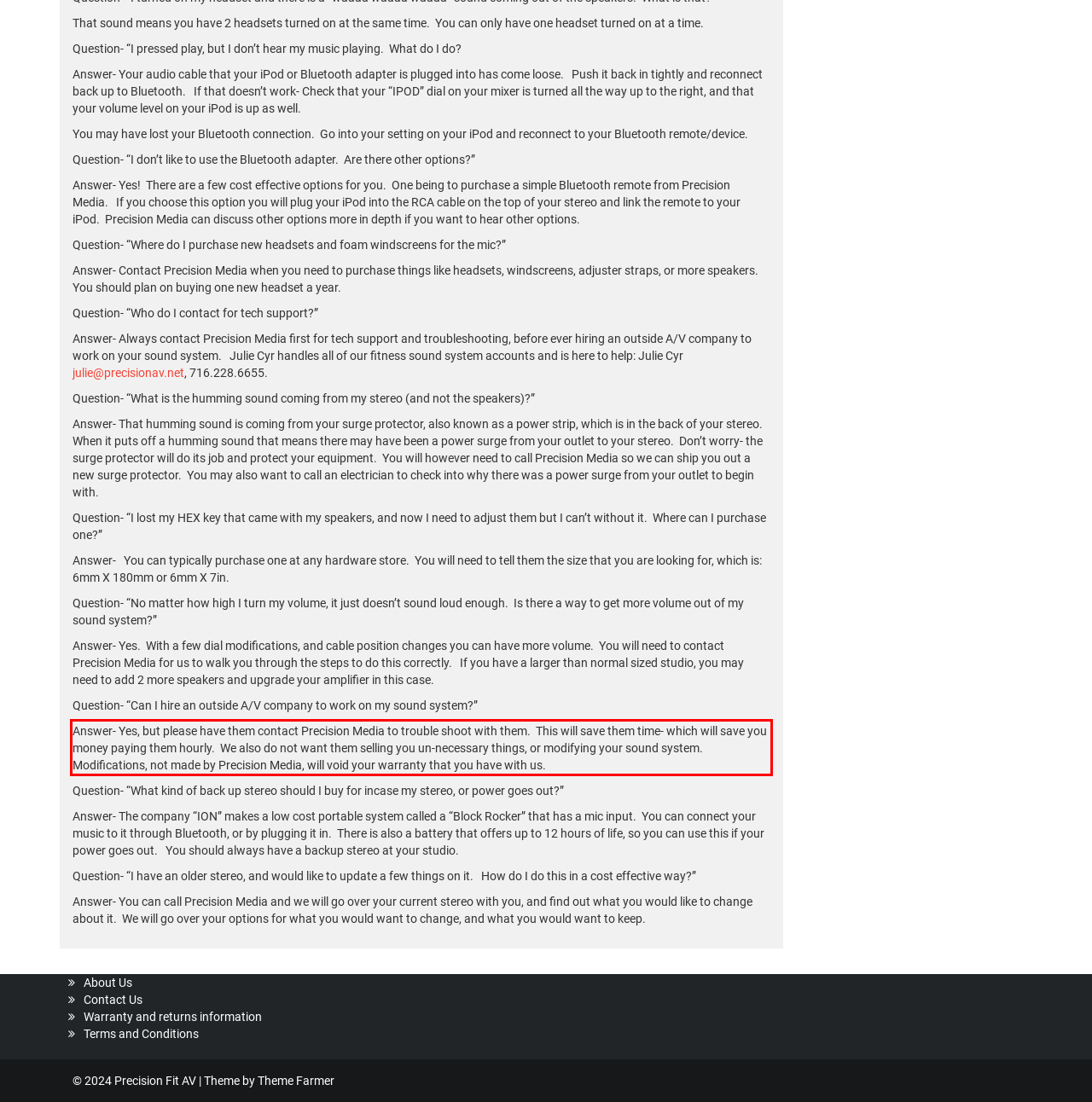The screenshot provided shows a webpage with a red bounding box. Apply OCR to the text within this red bounding box and provide the extracted content.

Answer- Yes, but please have them contact Precision Media to trouble shoot with them. This will save them time- which will save you money paying them hourly. We also do not want them selling you un-necessary things, or modifying your sound system. Modifications, not made by Precision Media, will void your warranty that you have with us.